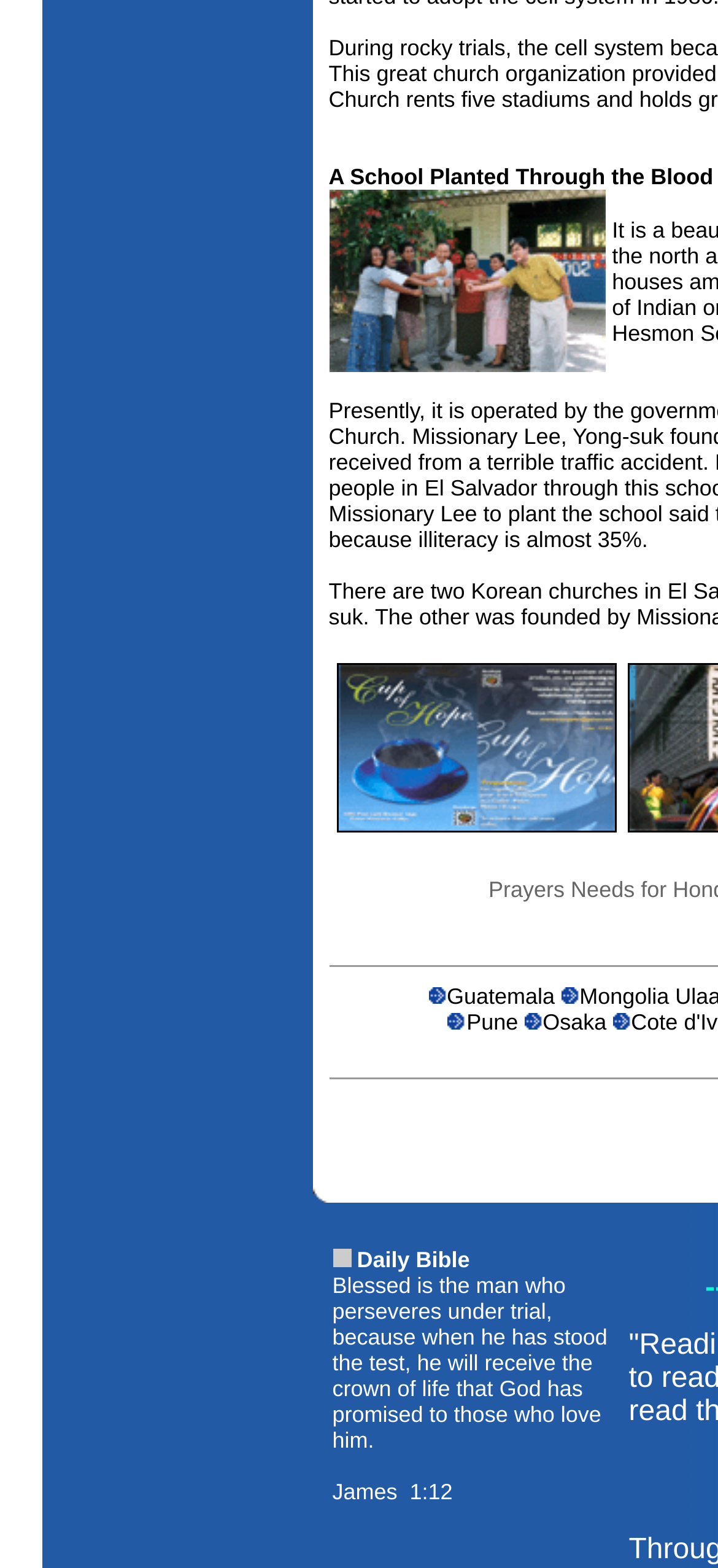Identify the bounding box coordinates for the UI element described as: "Guatemala". The coordinates should be provided as four floats between 0 and 1: [left, top, right, bottom].

[0.622, 0.627, 0.773, 0.644]